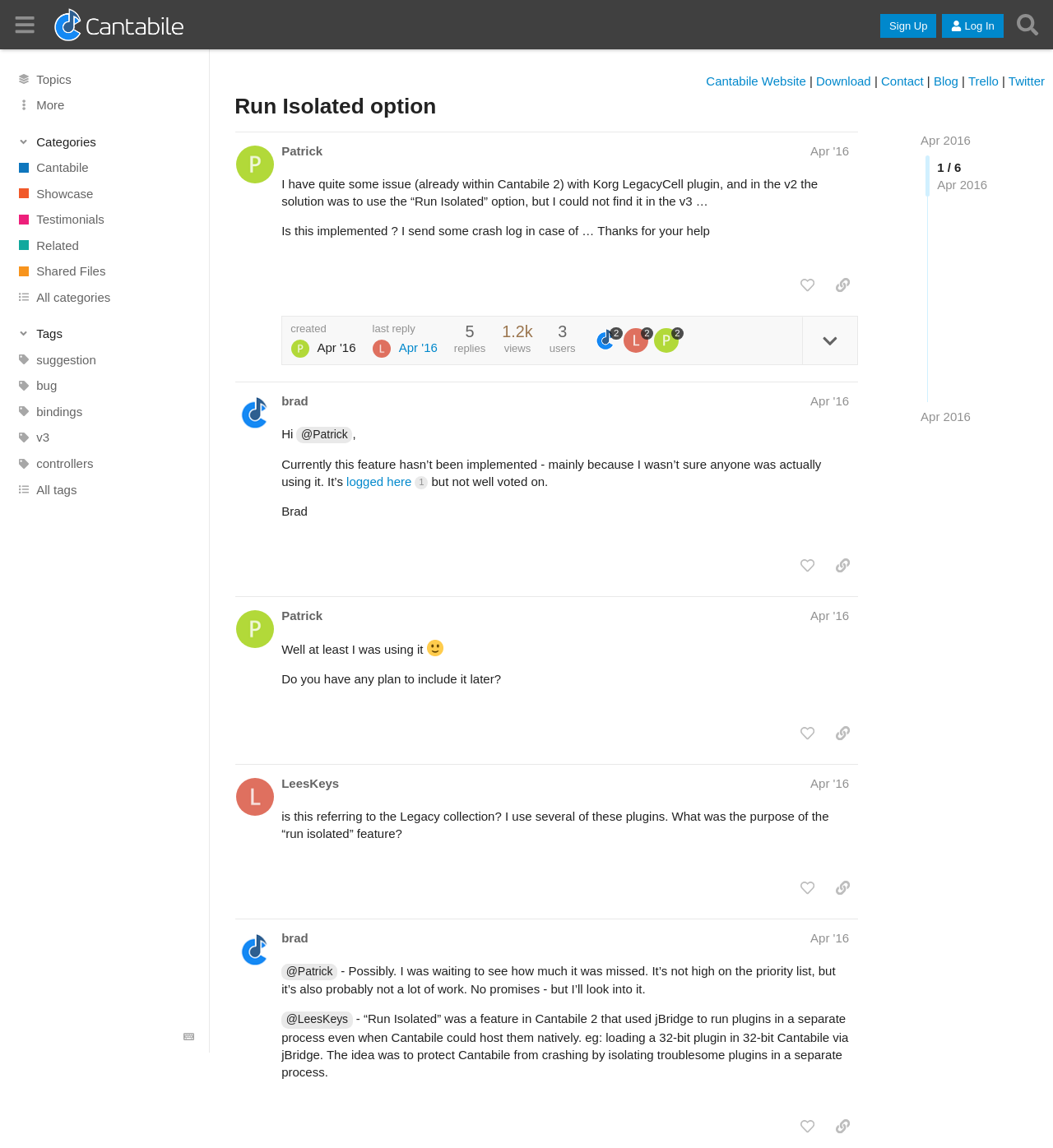Determine the bounding box coordinates for the region that must be clicked to execute the following instruction: "Click on the 'Sign Up' button".

[0.836, 0.012, 0.889, 0.033]